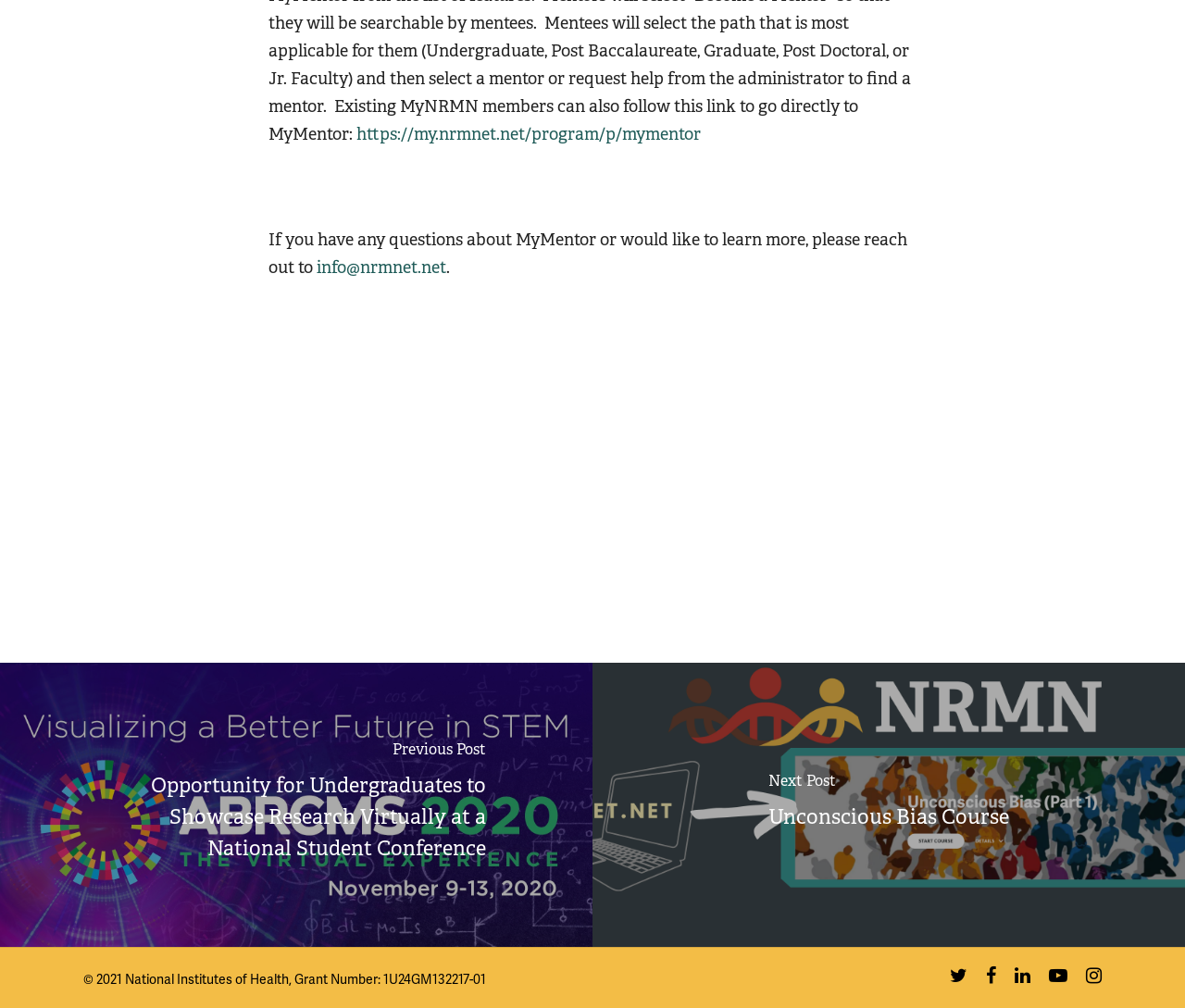Please answer the following question using a single word or phrase: 
How many navigation links are there?

3